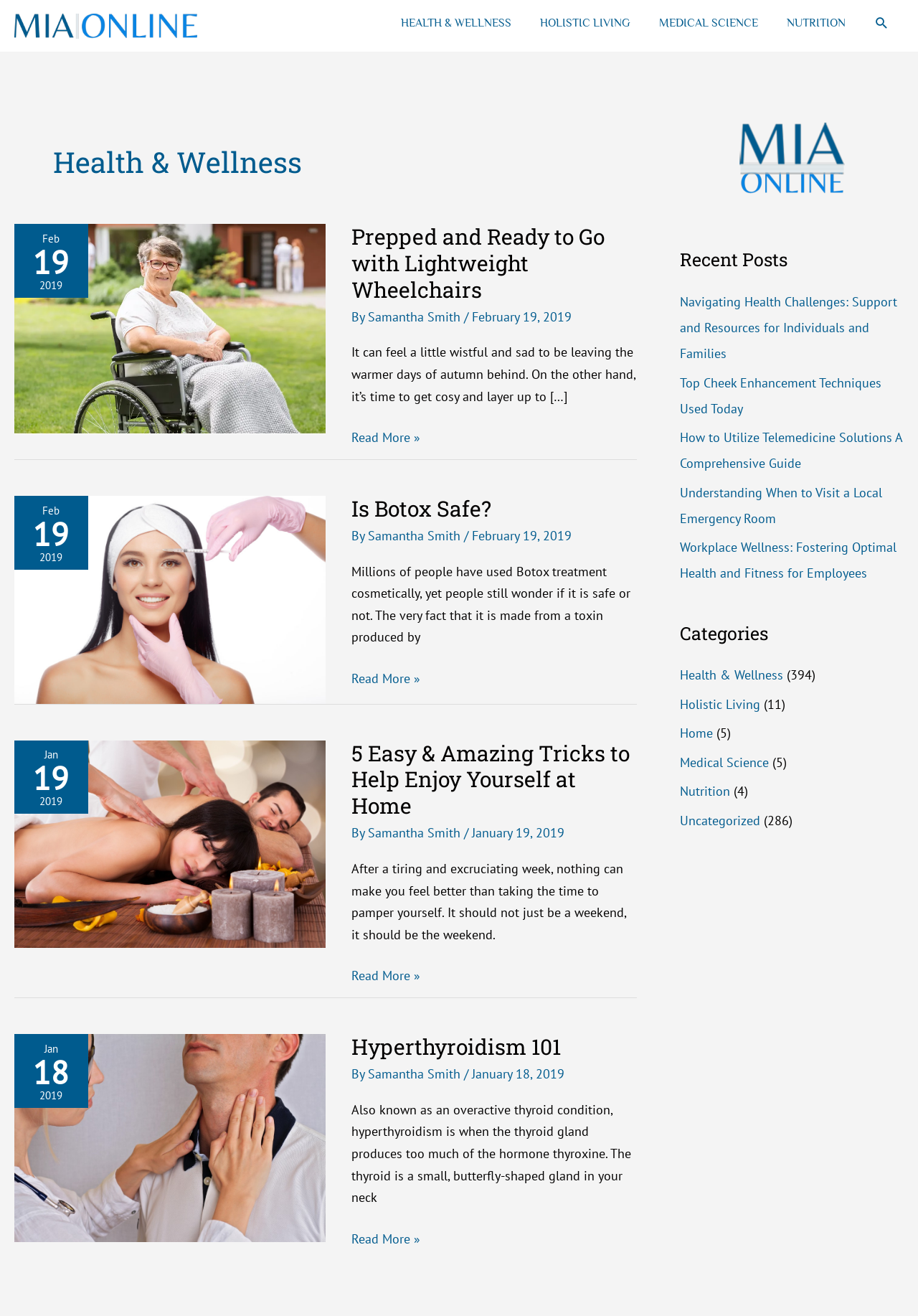Identify the bounding box coordinates for the element that needs to be clicked to fulfill this instruction: "Click the 'Categories' link". Provide the coordinates in the format of four float numbers between 0 and 1: [left, top, right, bottom].

[0.741, 0.473, 0.984, 0.49]